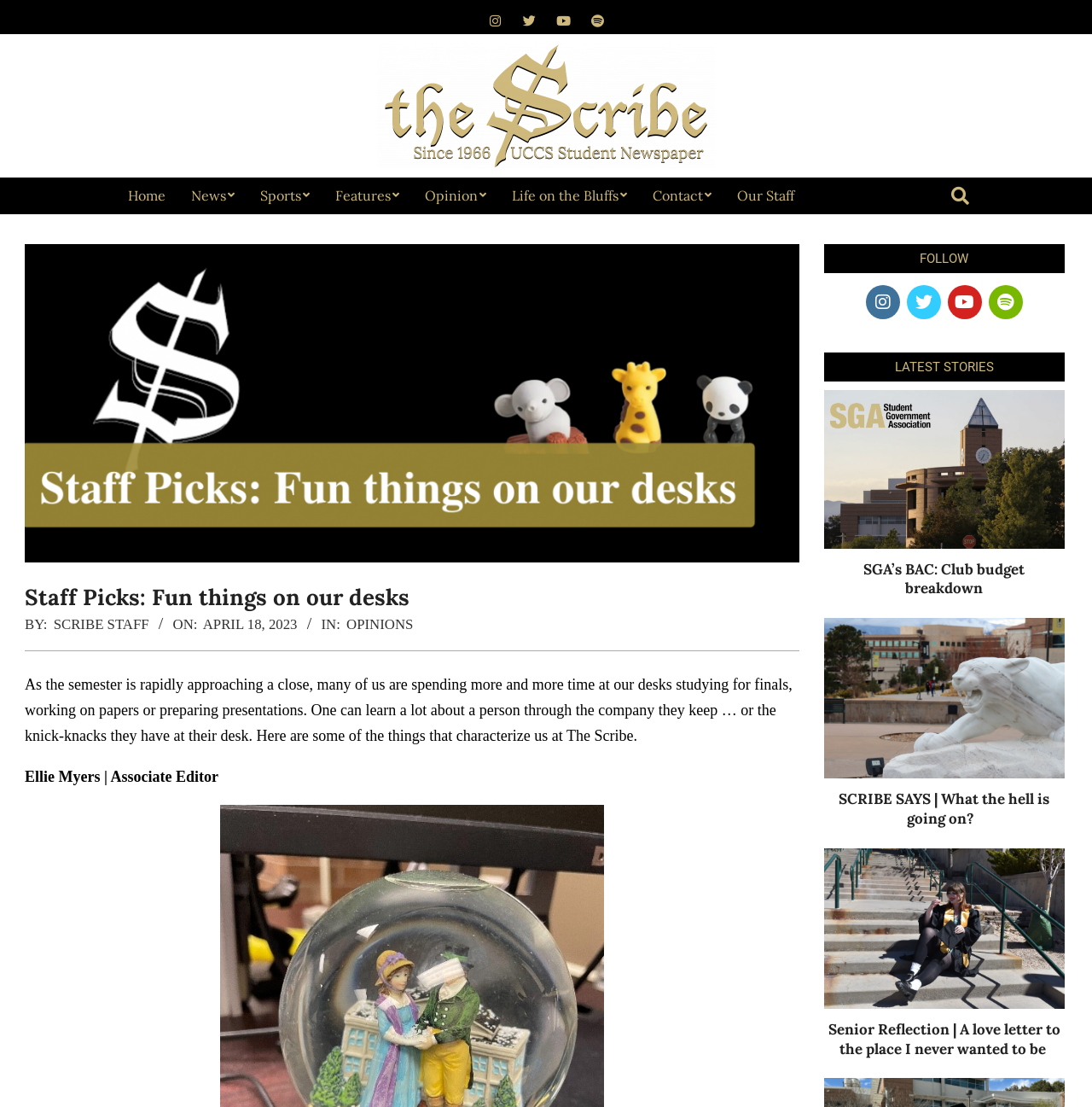Identify and extract the main heading from the webpage.

Staff Picks: Fun things on our desks 